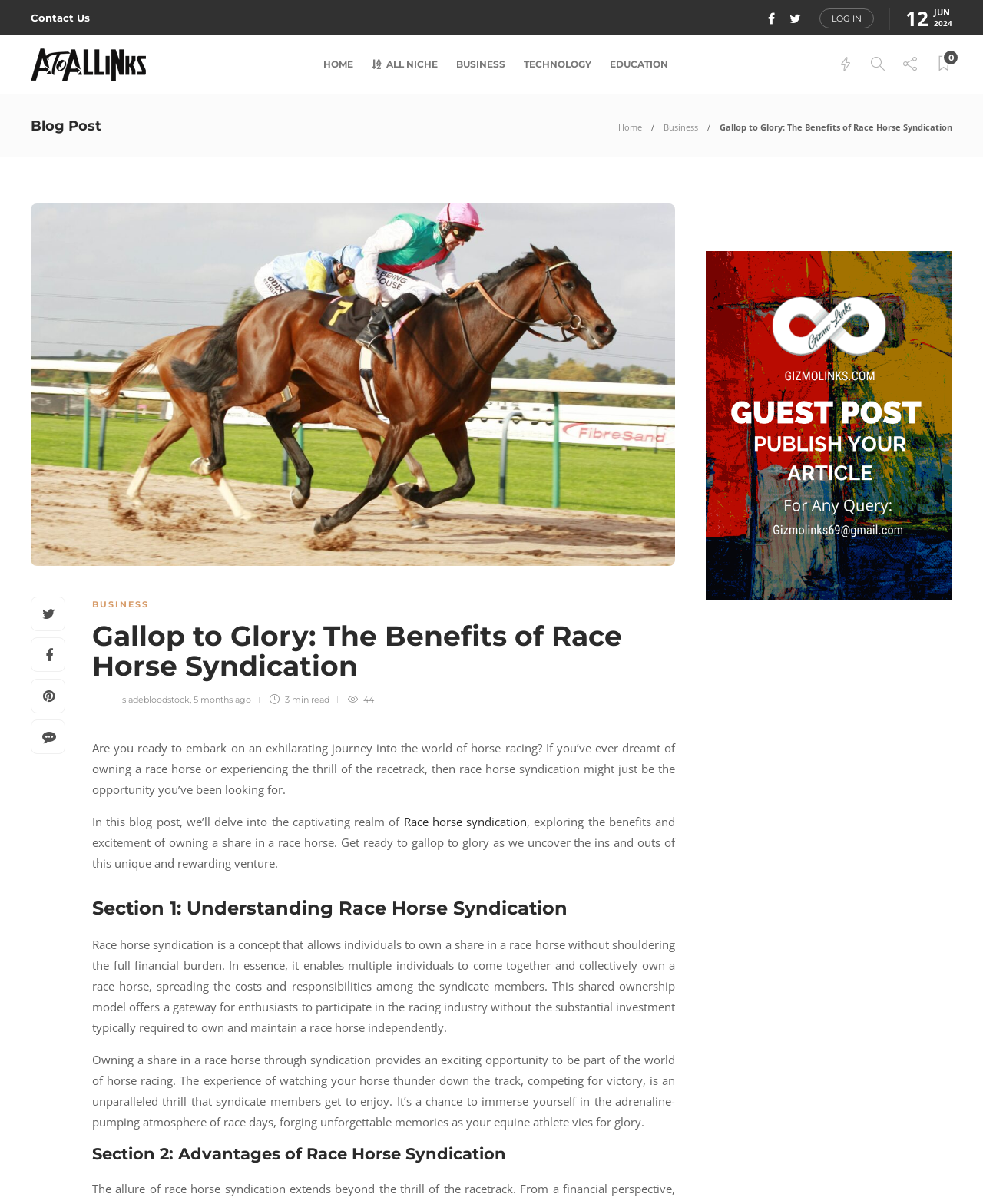How many comments are there on the blog post?
Use the image to give a comprehensive and detailed response to the question.

I found the number of comments by looking at the static text '44' below the blog post, which I assume represents the number of comments.